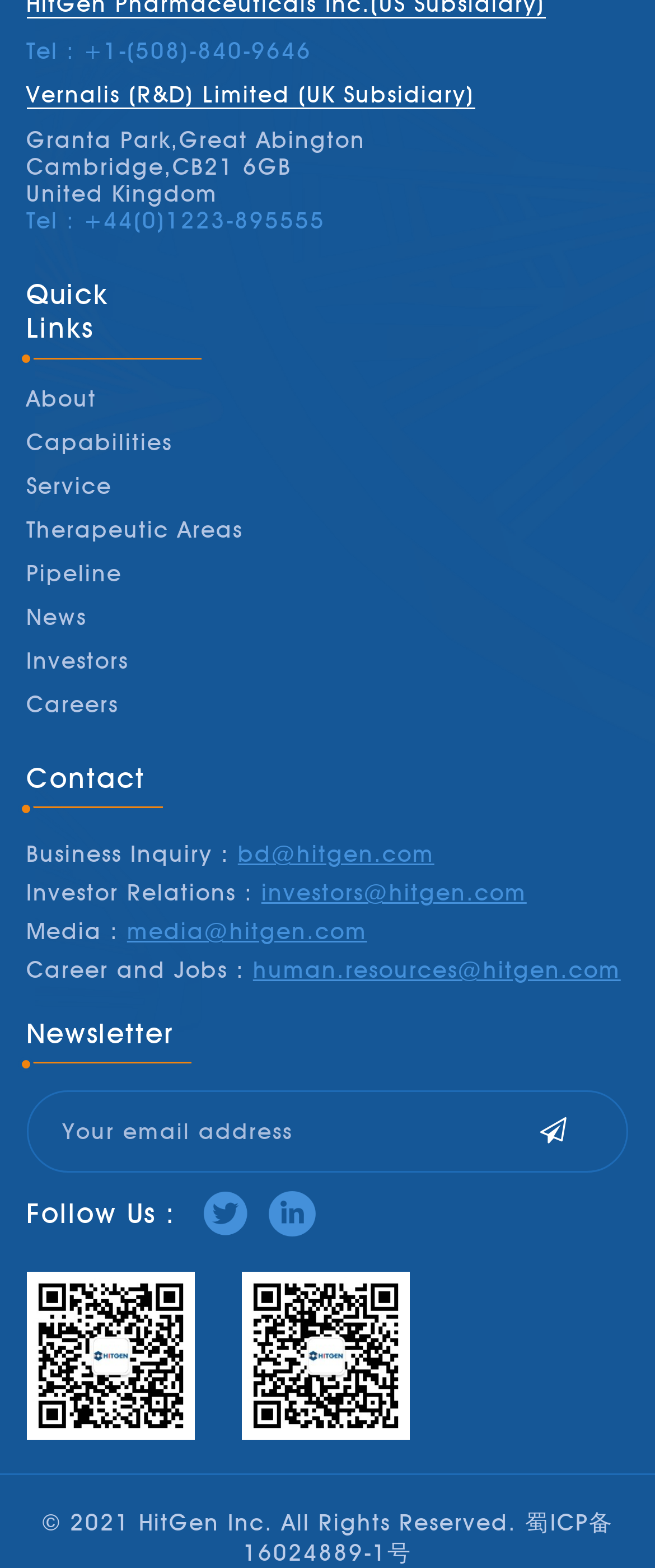Locate the bounding box coordinates of the element that should be clicked to fulfill the instruction: "Follow on LinkedIn".

[0.411, 0.759, 0.483, 0.788]